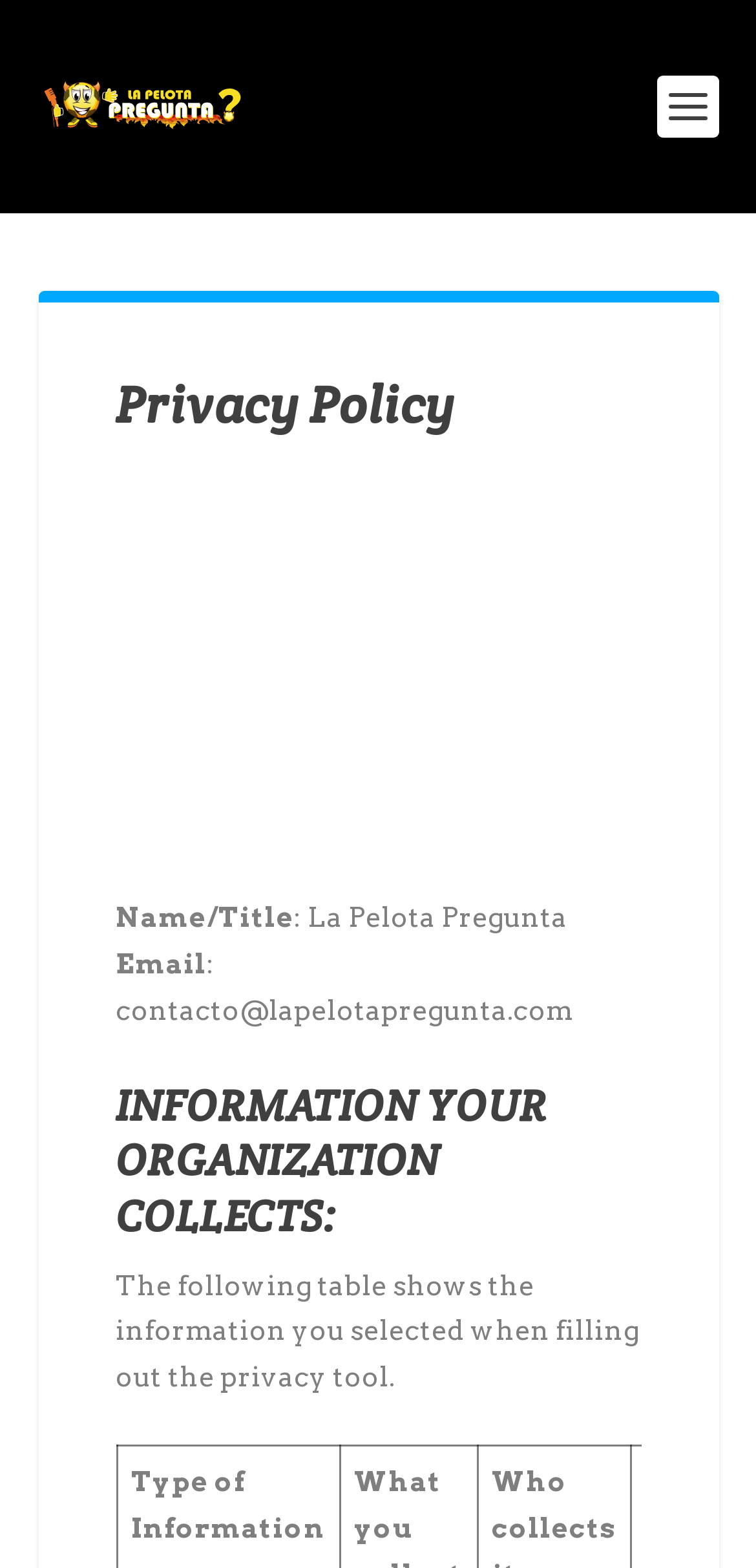Based on the image, provide a detailed and complete answer to the question: 
What is the organization's email?

I found the email address by looking at the text elements on the webpage, specifically the one that says 'Email: contacto@lapelotapregunta.com'.